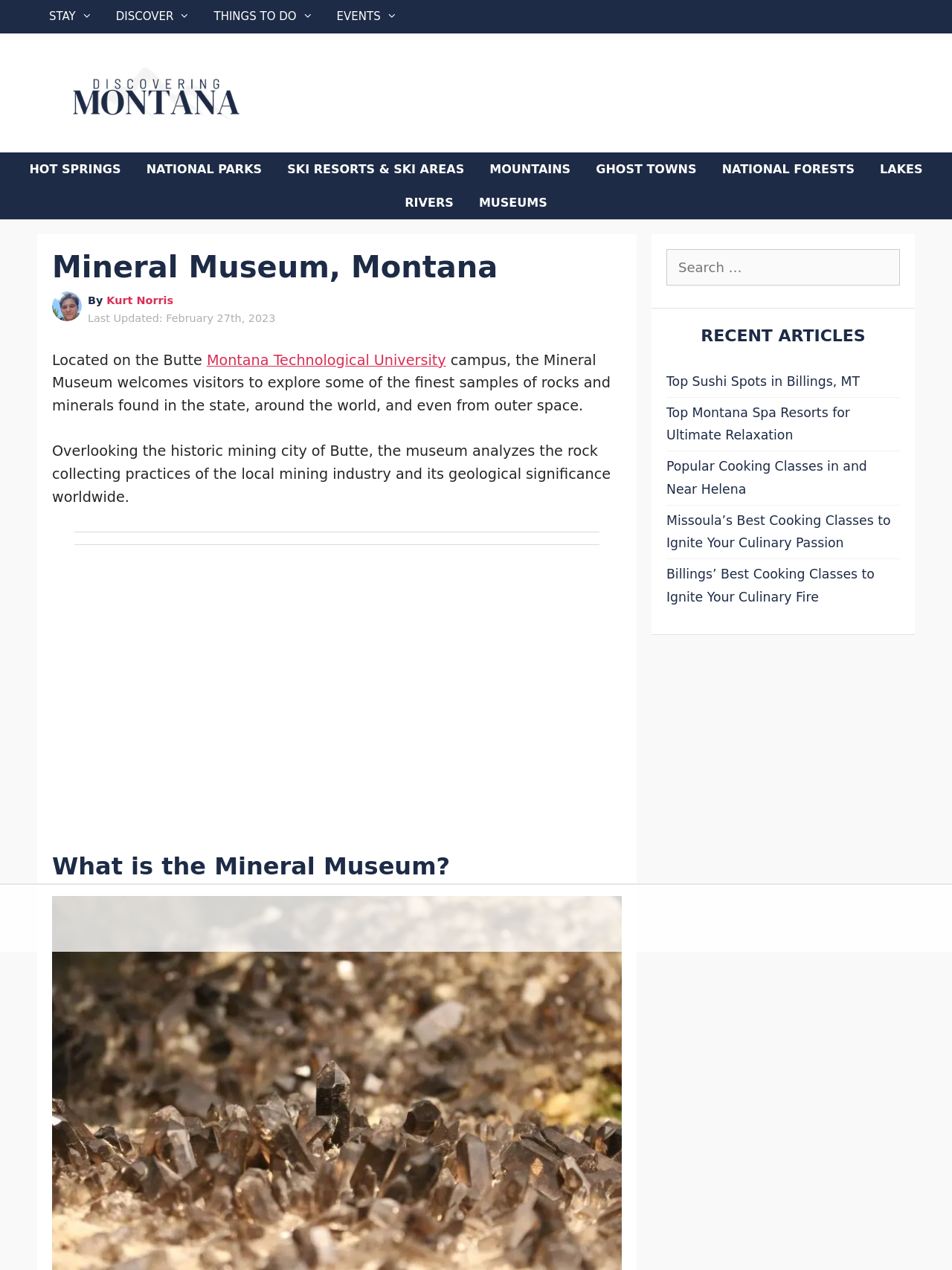Pinpoint the bounding box coordinates of the clickable area needed to execute the instruction: "view trip details". The coordinates should be specified as four float numbers between 0 and 1, i.e., [left, top, right, bottom].

None